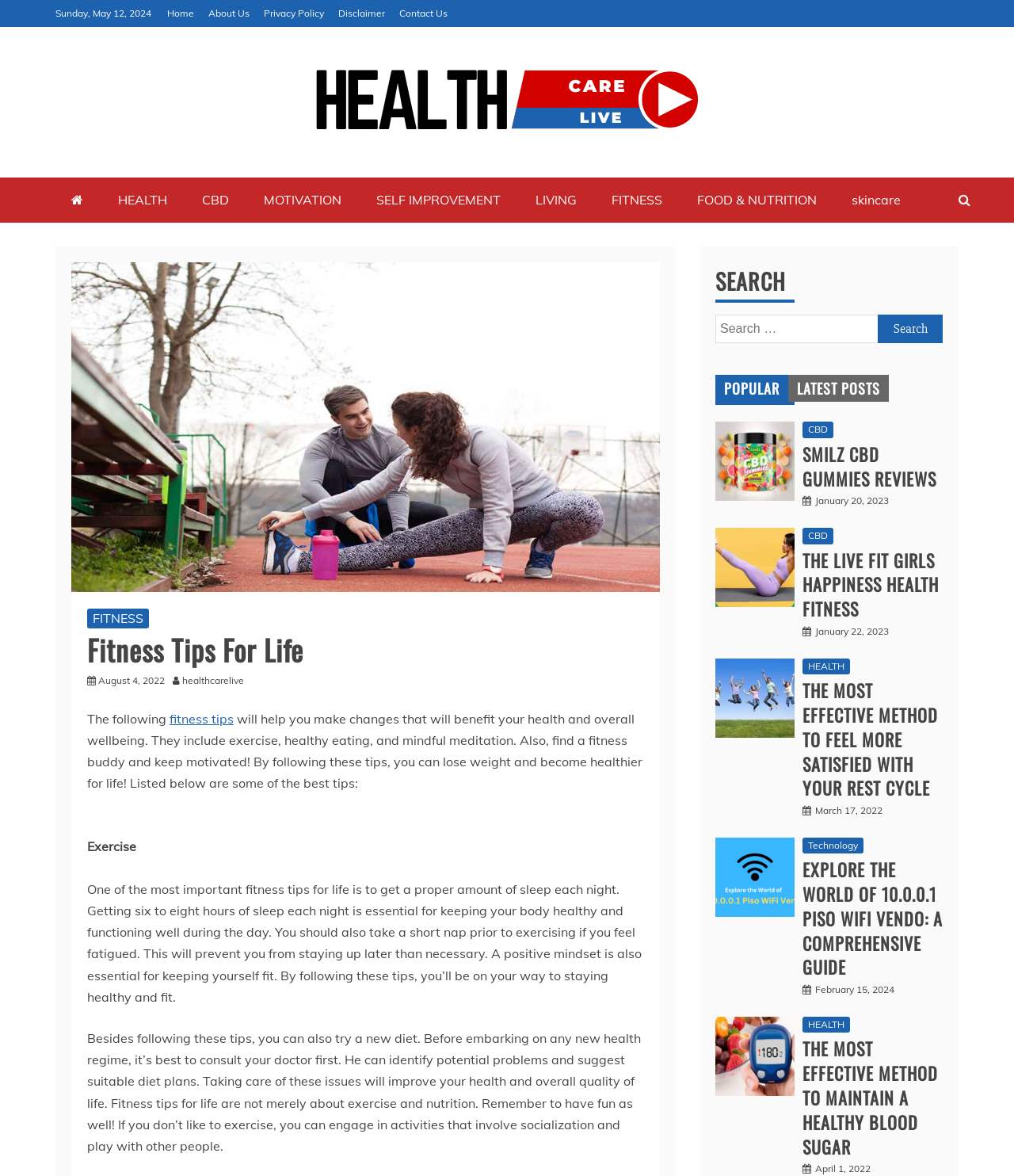What is the category of the post 'The most effective method to Feel More Satisfied With Your Rest Cycle'?
Look at the screenshot and provide an in-depth answer.

I found the post 'The most effective method to Feel More Satisfied With Your Rest Cycle' on the webpage and looked at its category. The category is 'HEALTH'.